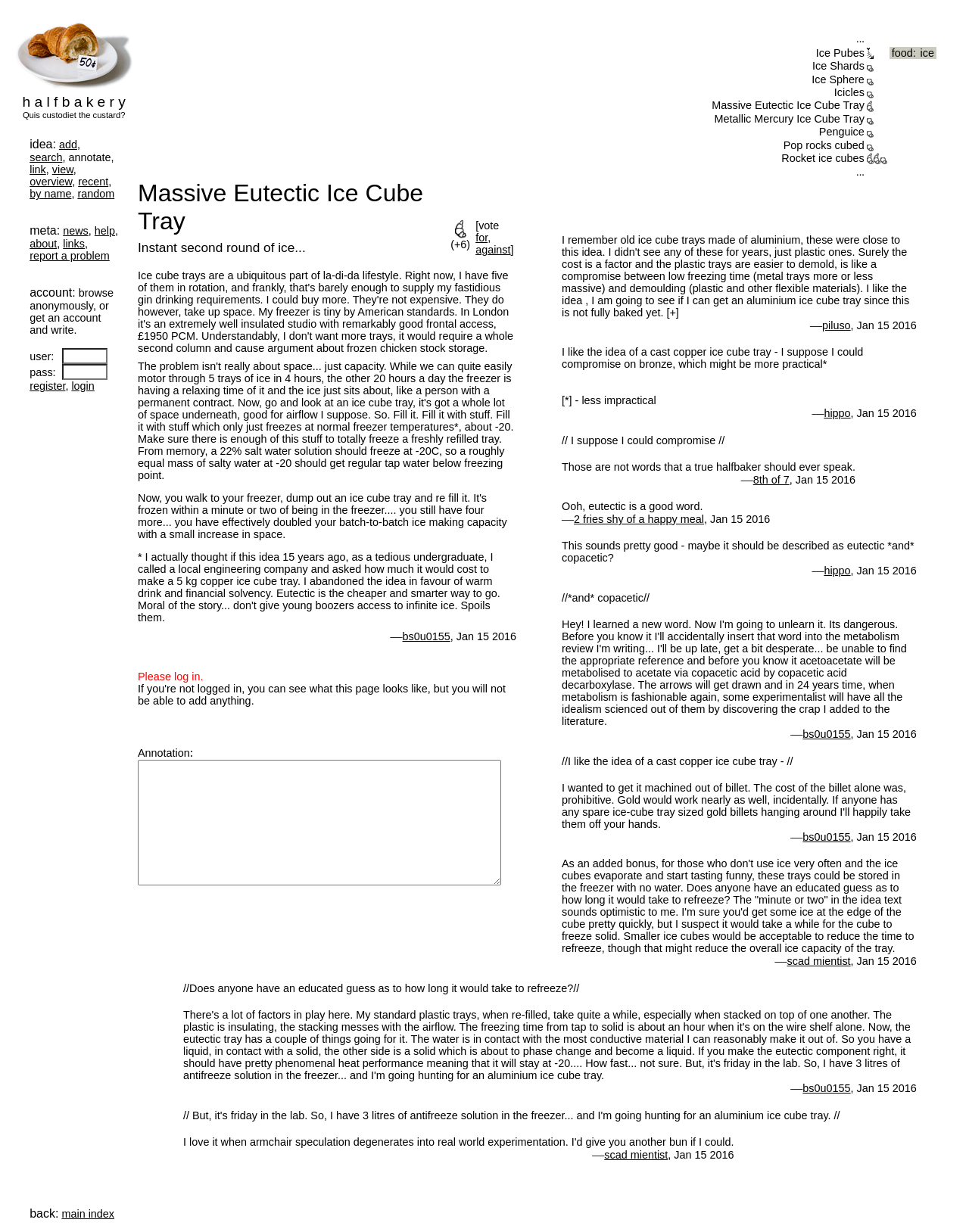Could you locate the bounding box coordinates for the section that should be clicked to accomplish this task: "view".

[0.054, 0.133, 0.076, 0.143]